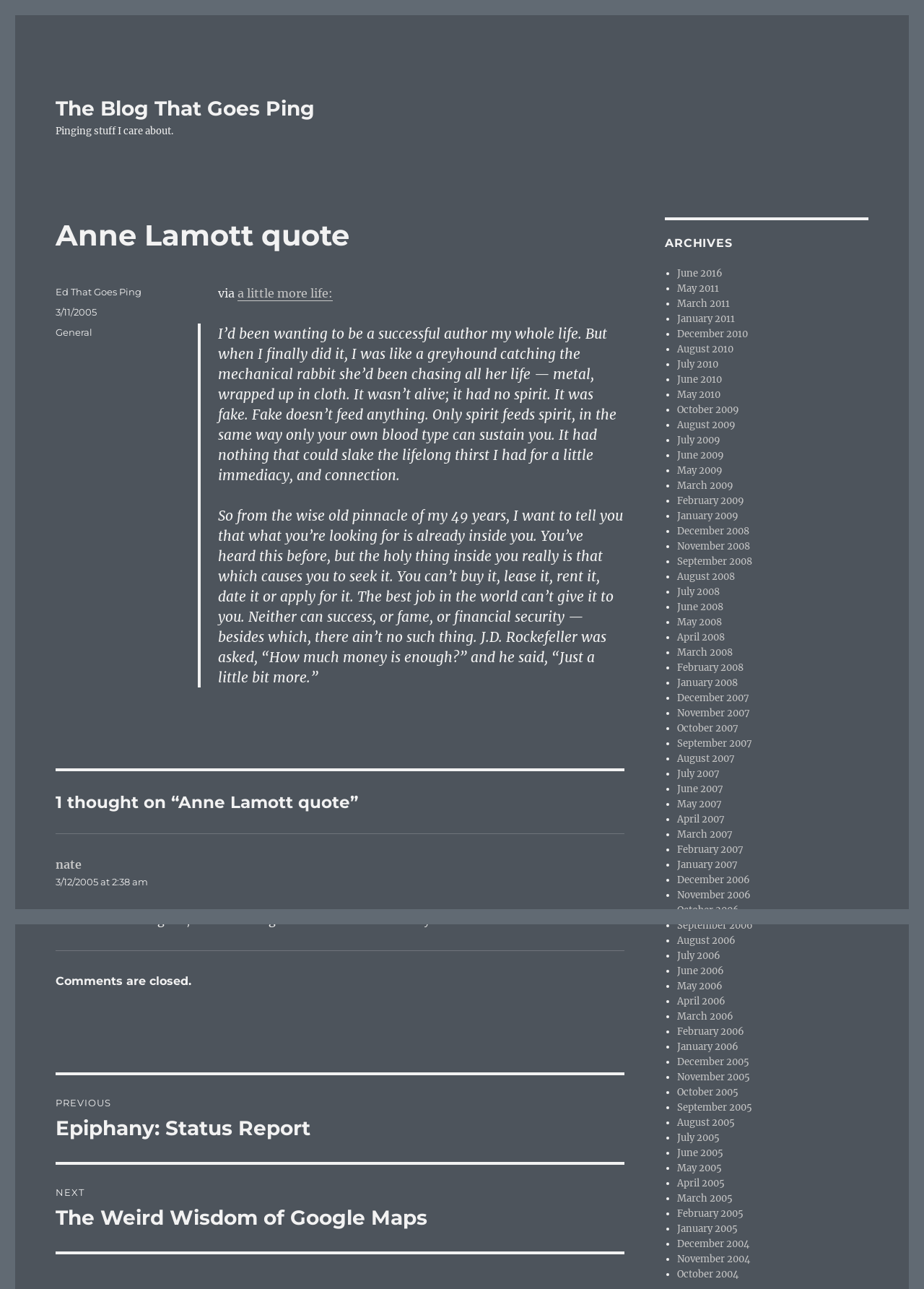For the element described, predict the bounding box coordinates as (top-left x, top-left y, bottom-right x, bottom-right y). All values should be between 0 and 1. Element description: 3/11/20053/11/2005

[0.06, 0.238, 0.105, 0.246]